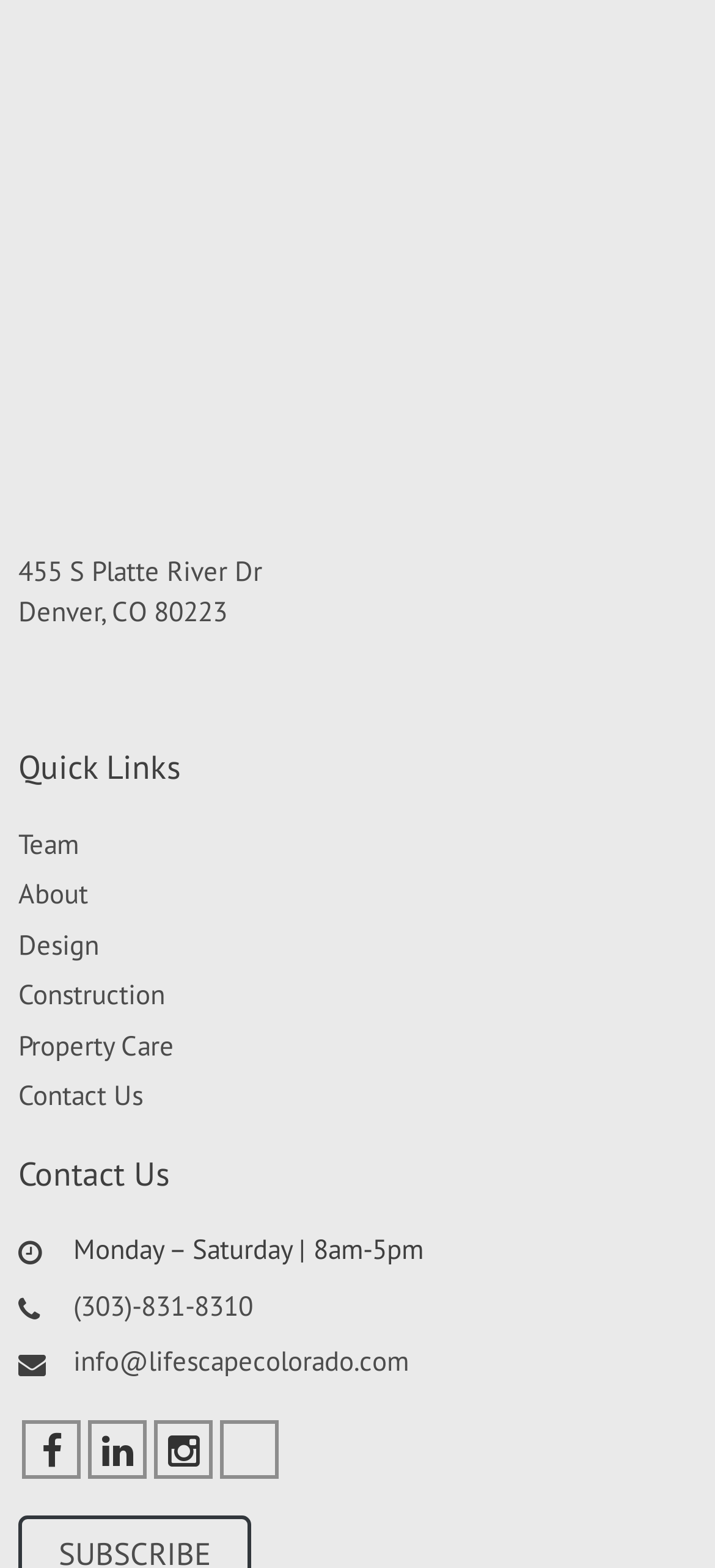What type of business is this?
Please craft a detailed and exhaustive response to the question.

I inferred that this is a landscape design and construction business by looking at the links in the 'Quick Links' section, which include 'Design', 'Construction', and 'Property Care'.